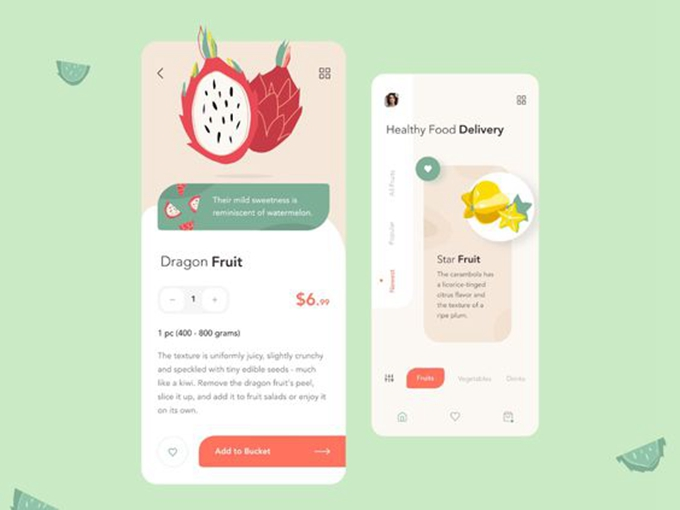Illustrate the image with a detailed caption.

The image captures a vibrant mobile app interface showcasing healthy food options. On the left, featured prominently is the "Dragon Fruit," illustrated with colorful artwork, including the fruit itself and delightful accents such as small watermelons. Below the fruit, there is concise text discussing its flavor profile, comparing its mild sweetness to that of watermelon. The price of $6.99 is clearly displayed alongside an option for users to adjust the quantity and an "Add to Bucket" button, promoting user interactivity.

On the right side, another section is dedicated to "Star Fruit," highlighted with a detailed description that notes its unique citrus flavor and its relation to the meal plan. The clean design emphasizes easy navigation, with icons for categories like "Fruits," "Vegetables," and "Desserts."

Against a soft green background, the overall aesthetic is fresh and inviting, appealing to users interested in healthy eating and facilitating their grocery shopping experience.